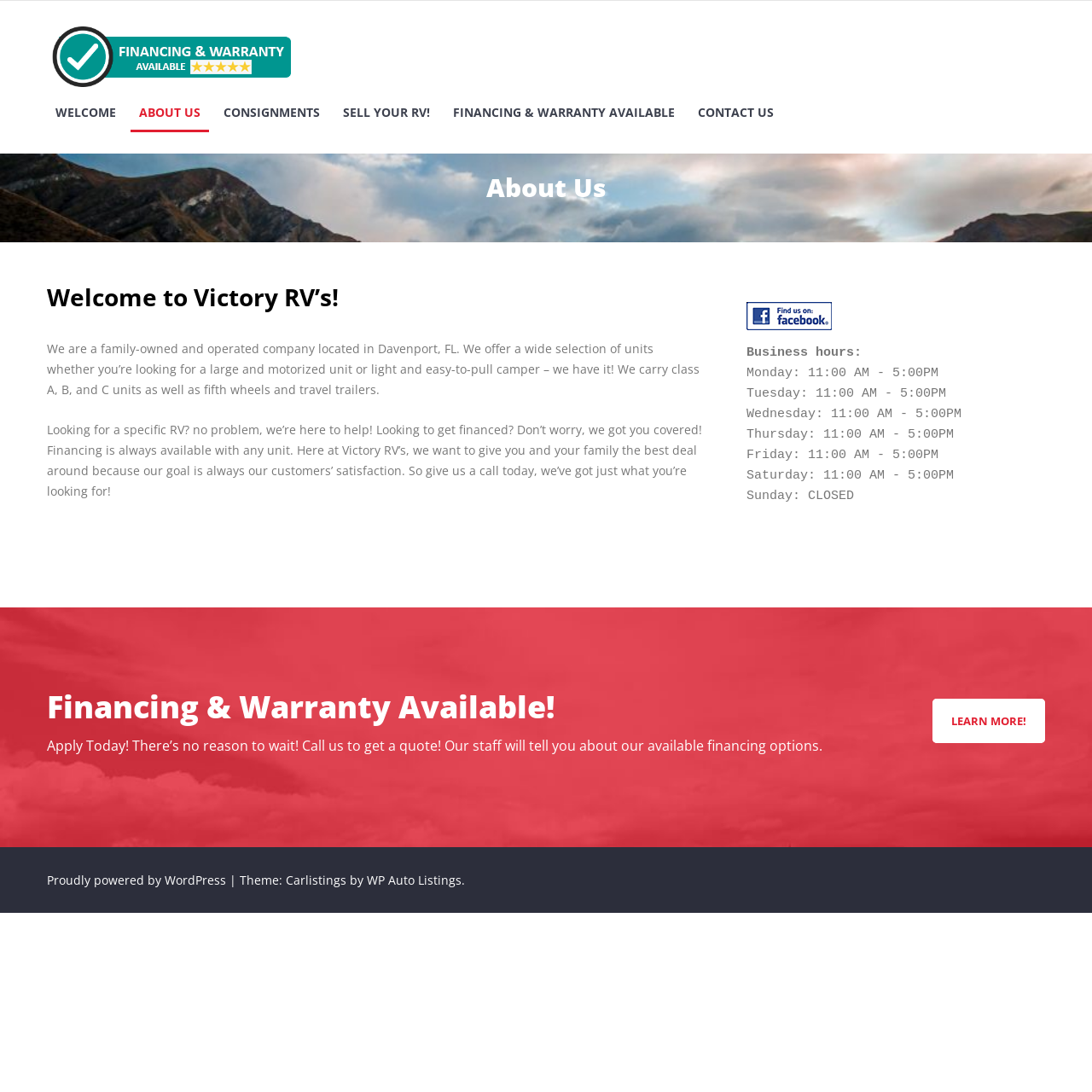What are the business hours of Victory RV's?
Kindly answer the question with as much detail as you can.

The webpage provides the business hours of Victory RV's in the 'Business hours:' section, which states that the business is open from 11:00 AM to 5:00 PM, Monday to Saturday, and closed on Sundays.